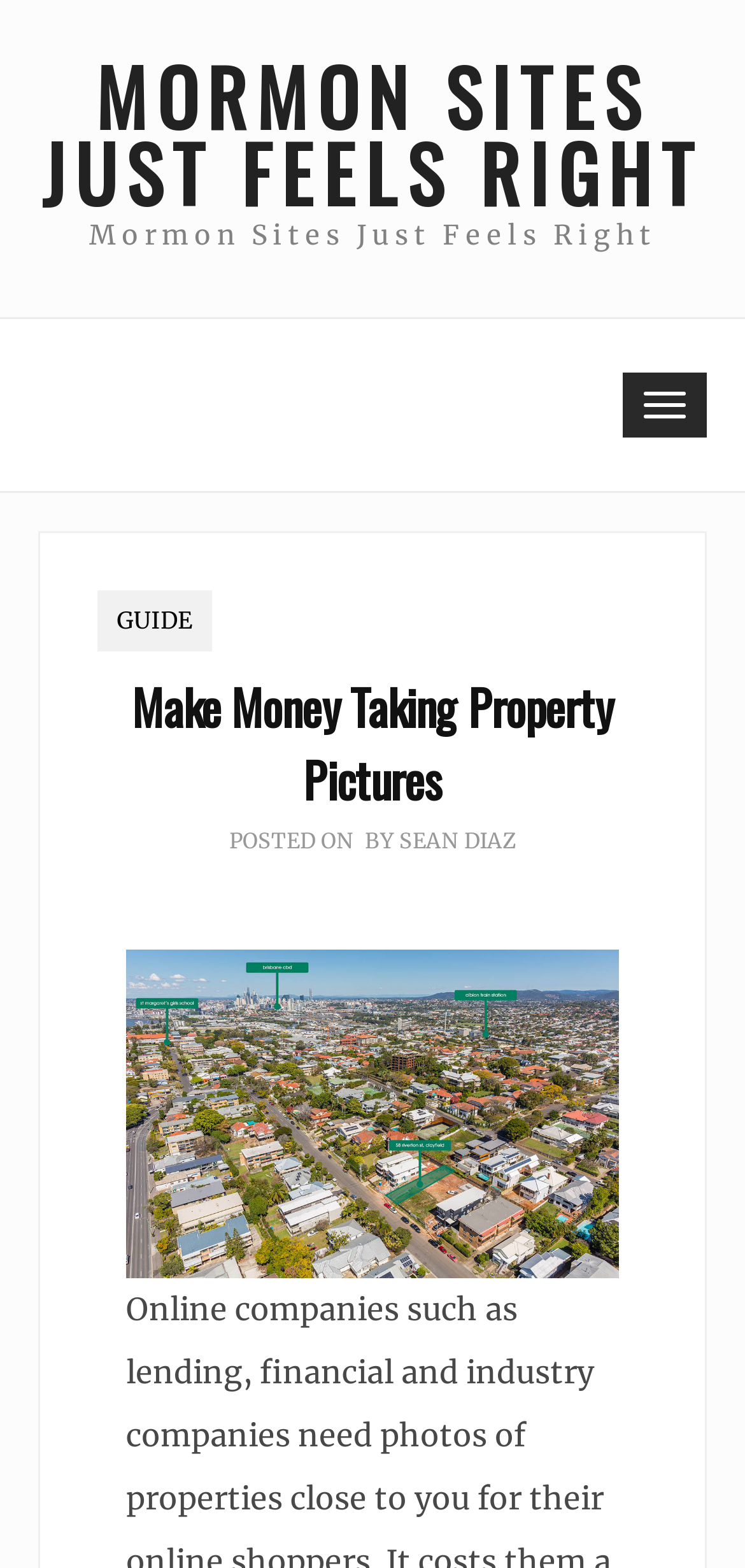Extract the primary heading text from the webpage.

Make Money Taking Property Pictures